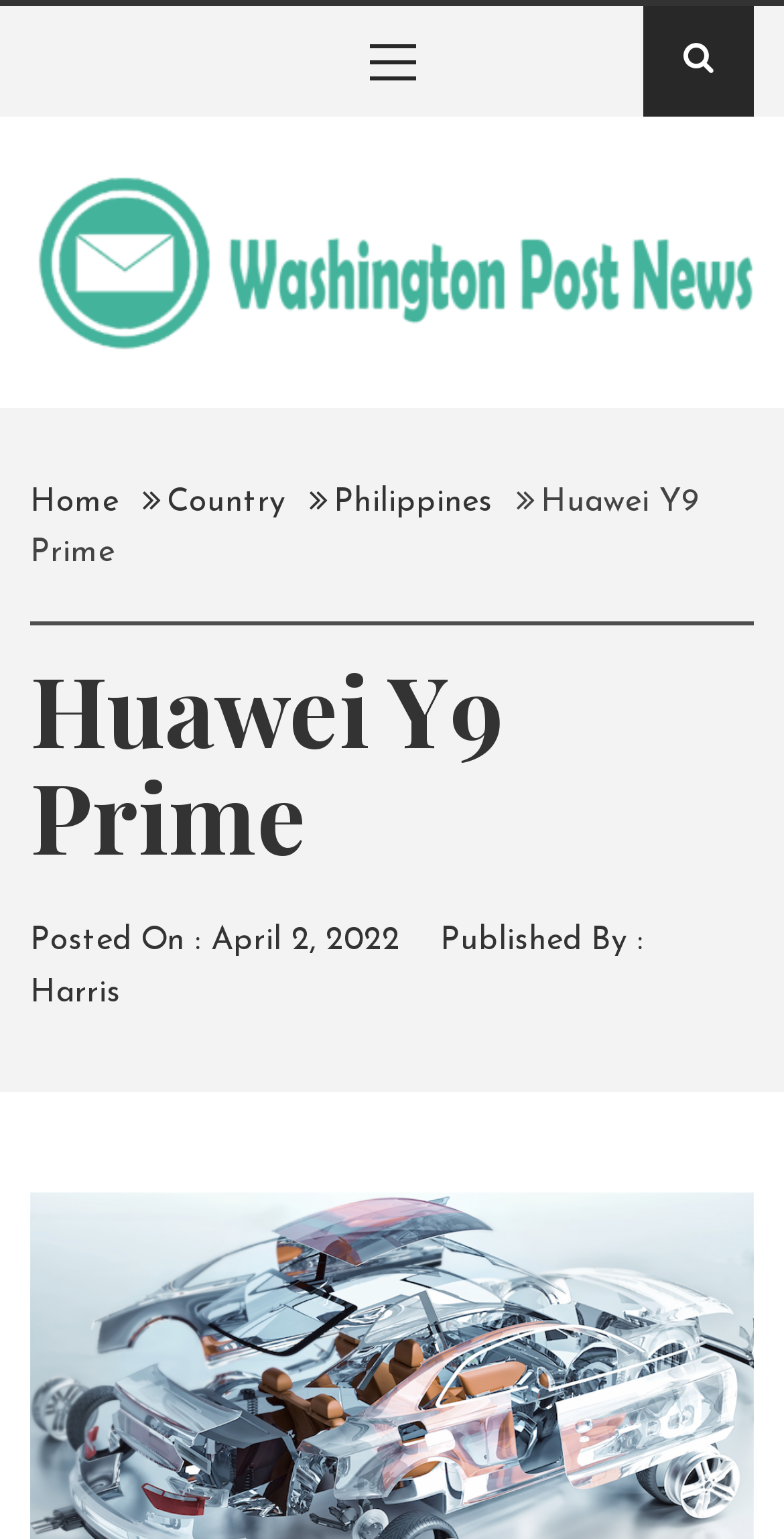Please locate the bounding box coordinates of the element that should be clicked to complete the given instruction: "Go to Uncategorized page".

None